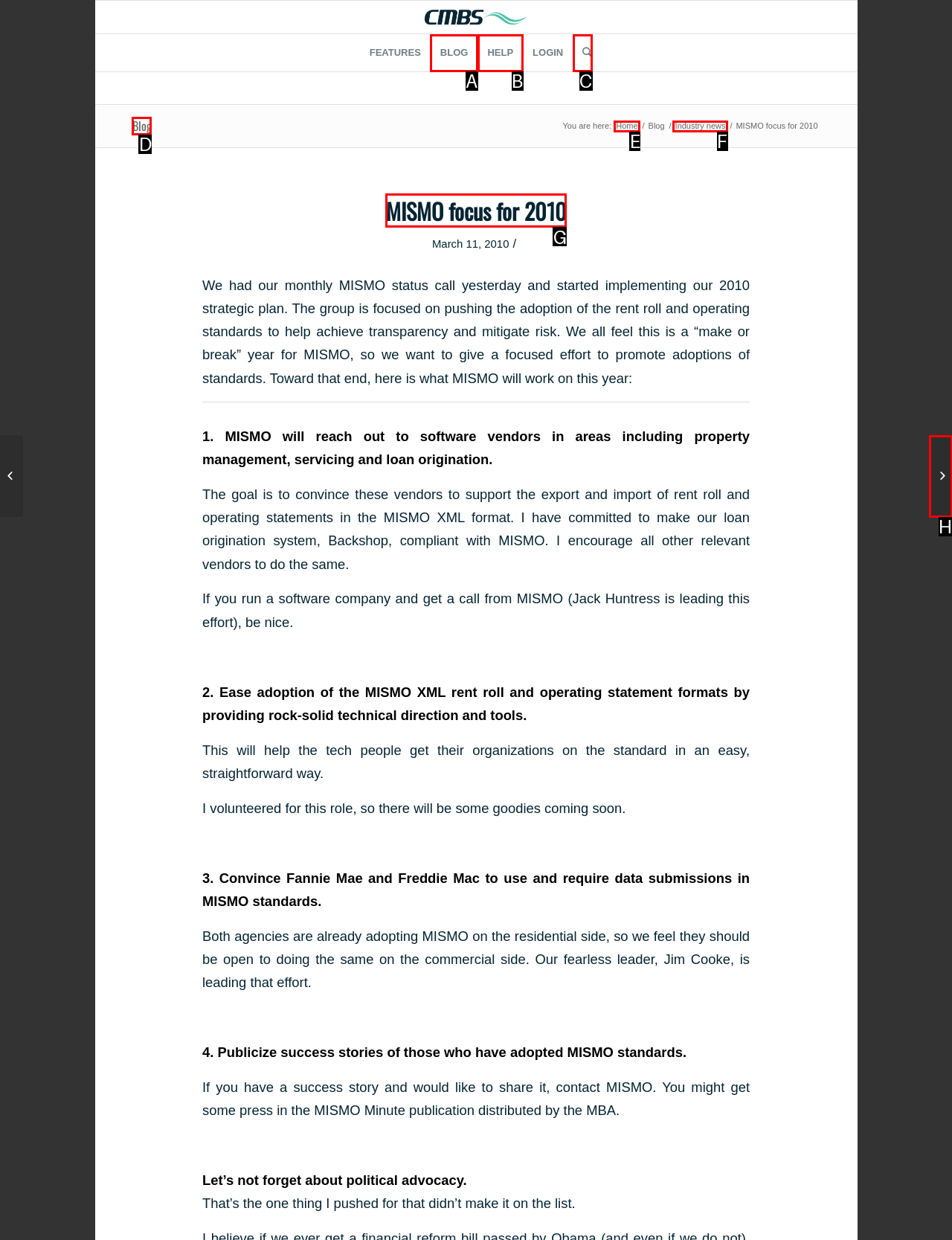Choose the letter that best represents the description: Industry news. Provide the letter as your response.

F